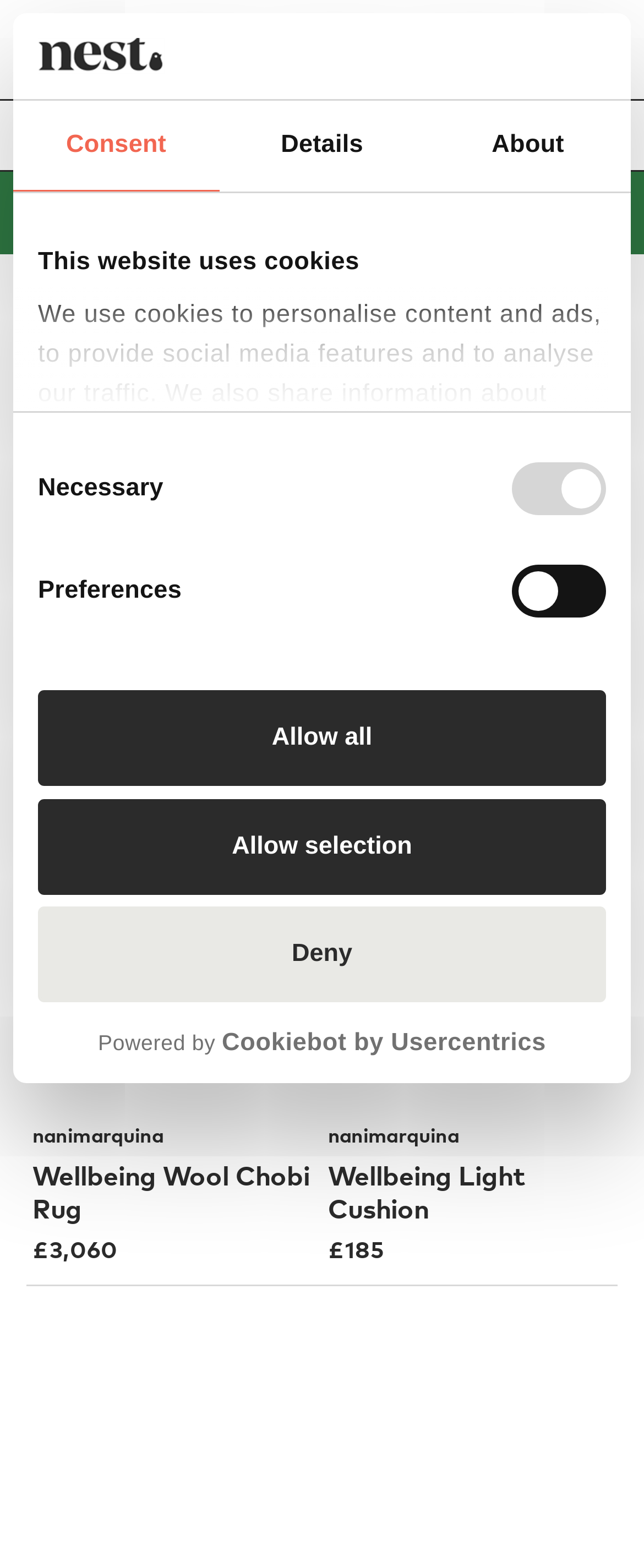What is the name of the company founded by Ilse Crawford?
Respond with a short answer, either a single word or a phrase, based on the image.

Studioilse